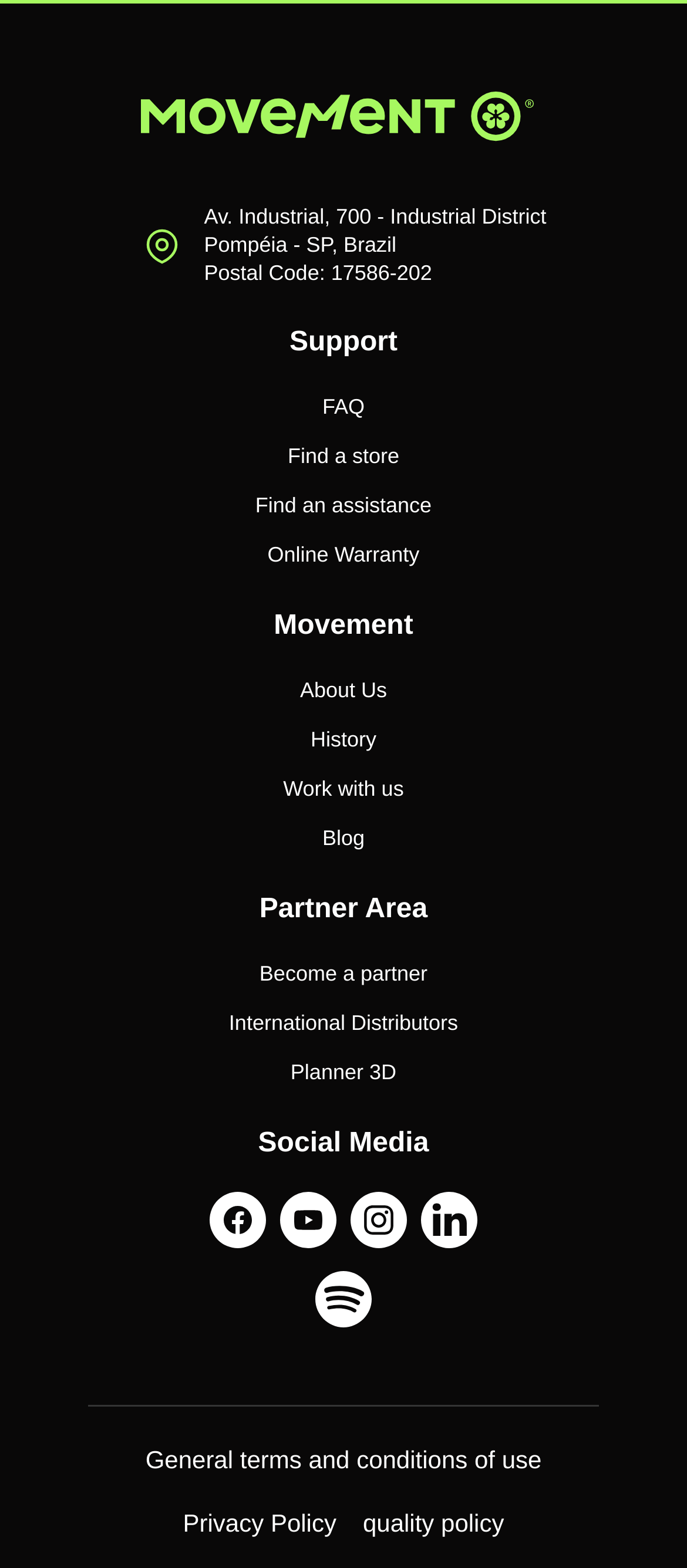Identify the bounding box coordinates of the specific part of the webpage to click to complete this instruction: "Click on the FAQ link".

[0.469, 0.252, 0.531, 0.267]